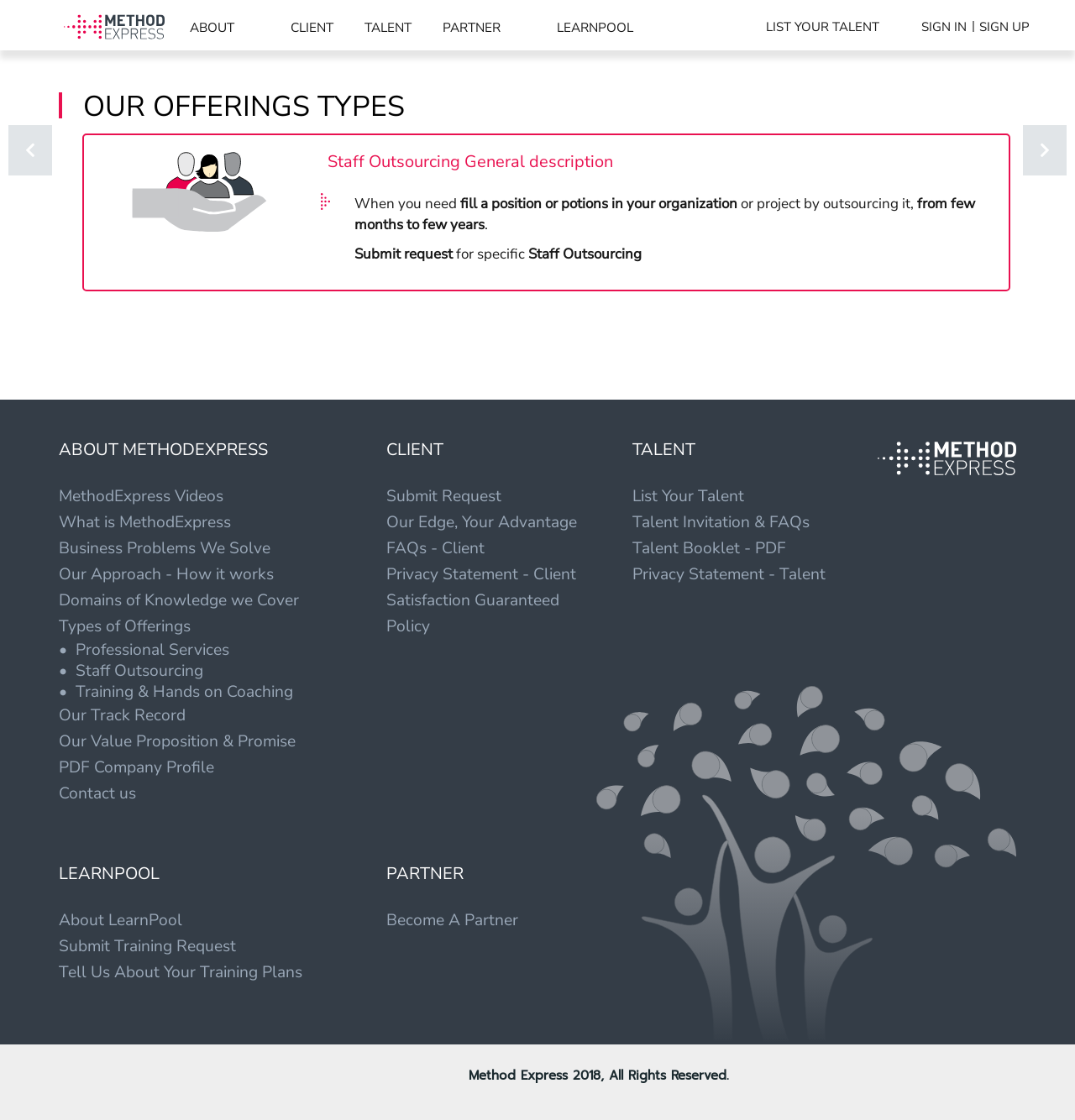Please identify the bounding box coordinates of the element I need to click to follow this instruction: "Click on MethodExpress Videos link".

[0.055, 0.433, 0.208, 0.453]